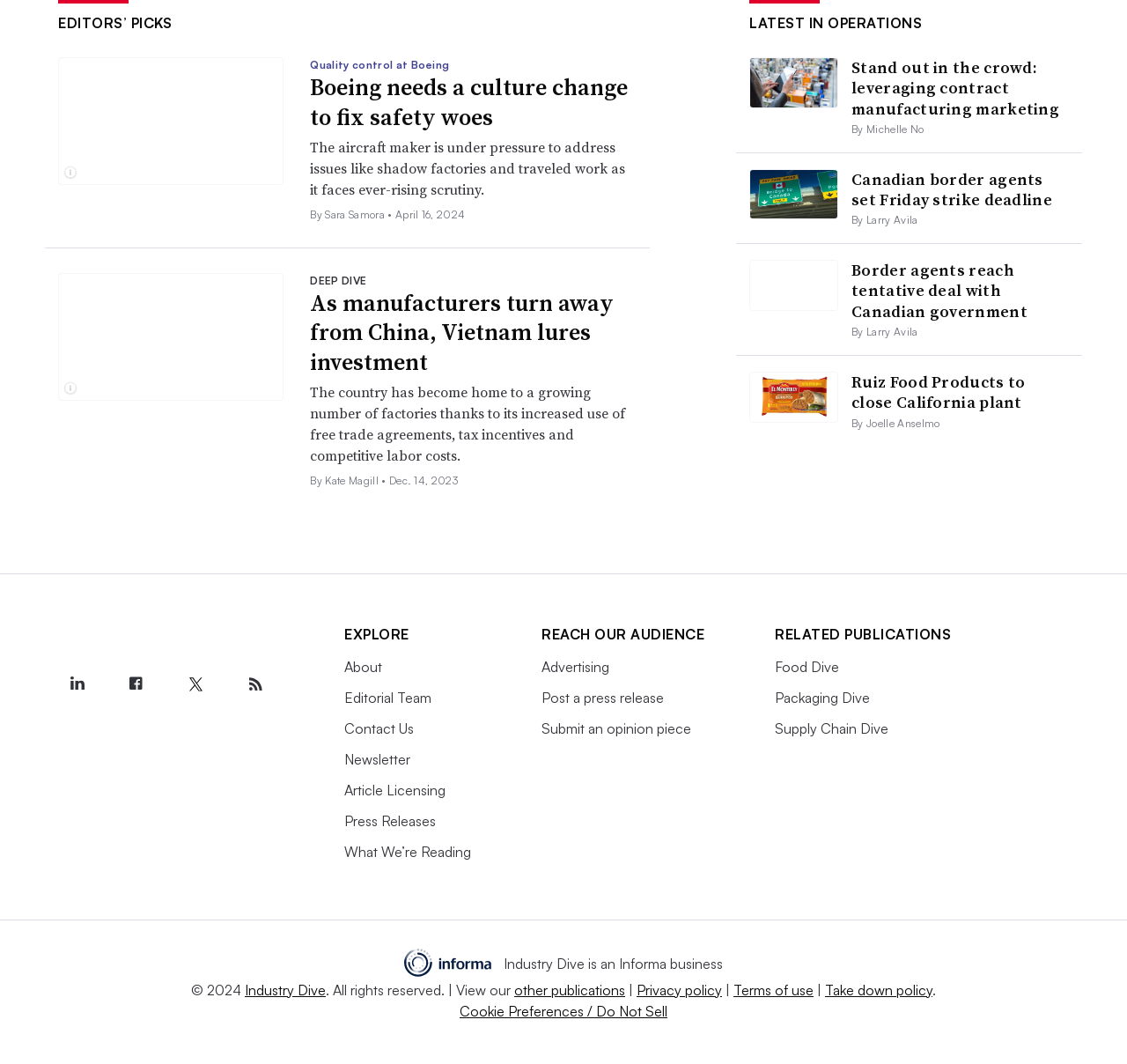What is the logo of the website?
Please provide a single word or phrase as your answer based on the screenshot.

Industry Dive Logo